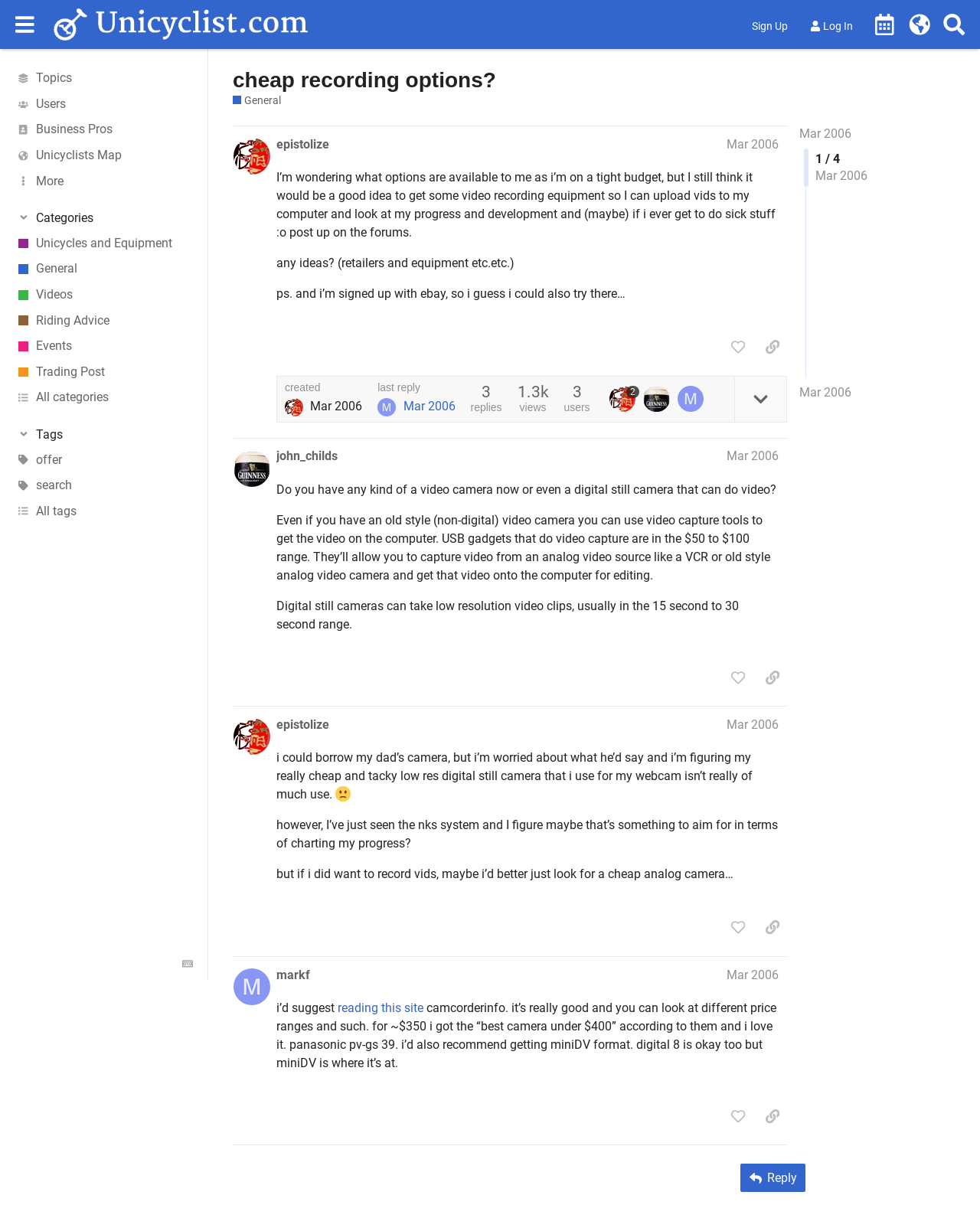Can you find the bounding box coordinates of the area I should click to execute the following instruction: "Read the post by epistolize"?

[0.238, 0.102, 0.803, 0.355]